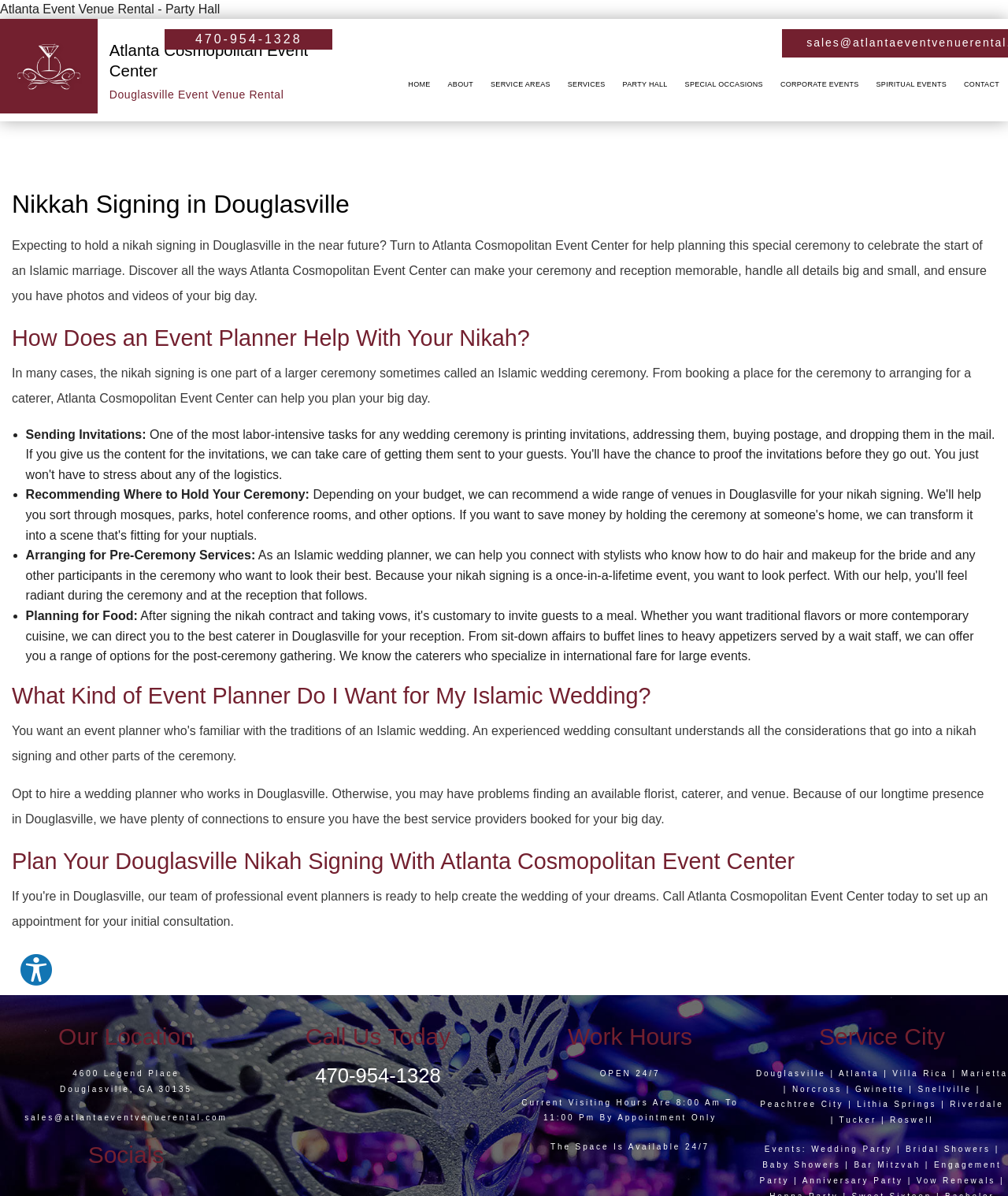What is the location of the event center?
From the details in the image, answer the question comprehensively.

The location of the event center is mentioned as '4600 Legend Place, Douglasville, GA 30135' in the 'Our Location' section.